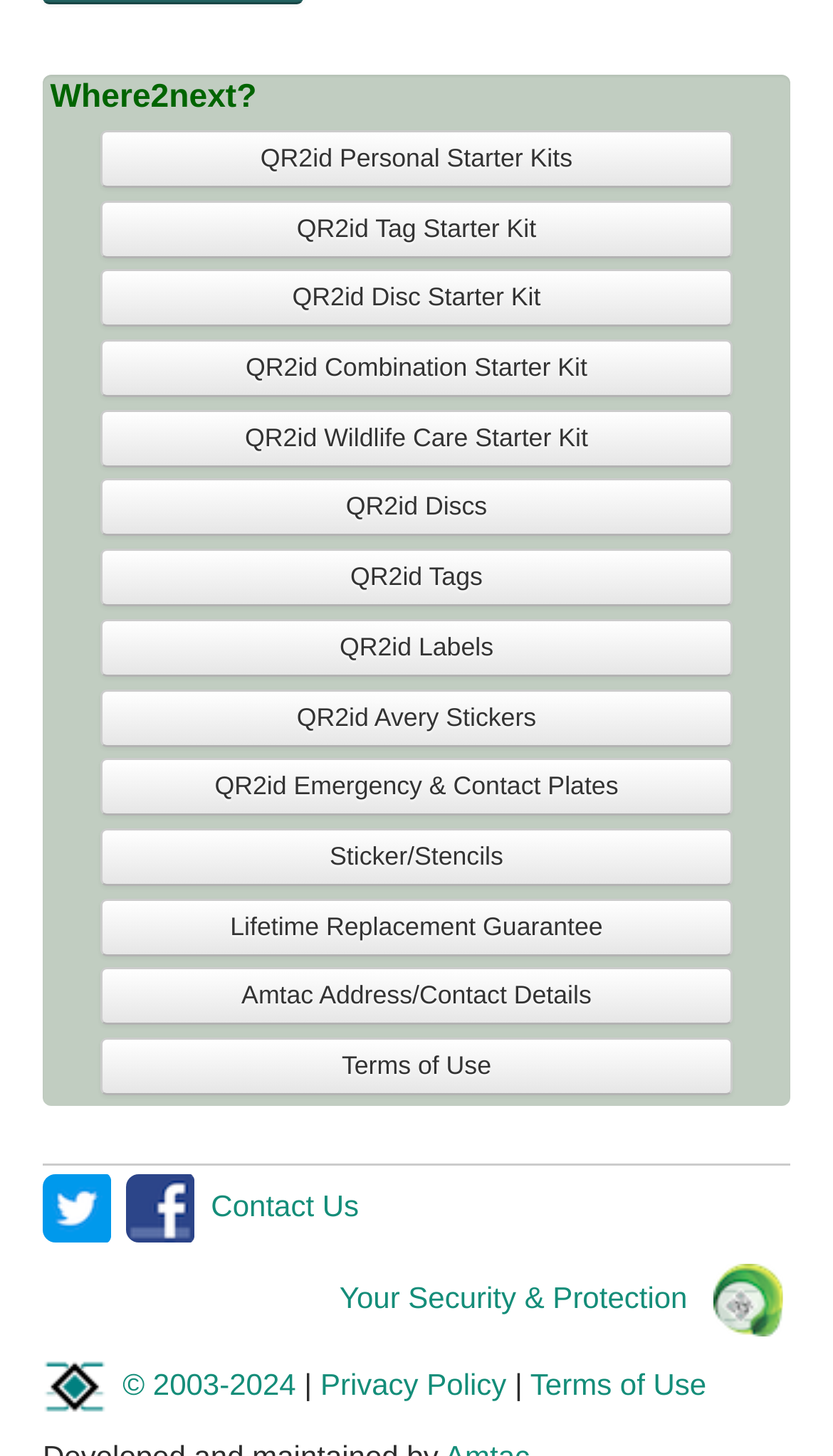How many starter kits are available?
Could you please answer the question thoroughly and with as much detail as possible?

I counted the number of starter kit links on the webpage, which are QR2id Personal Starter Kits, QR2id Tag Starter Kit, QR2id Disc Starter Kit, QR2id Combination Starter Kit, and QR2id Wildlife Care Starter Kit.